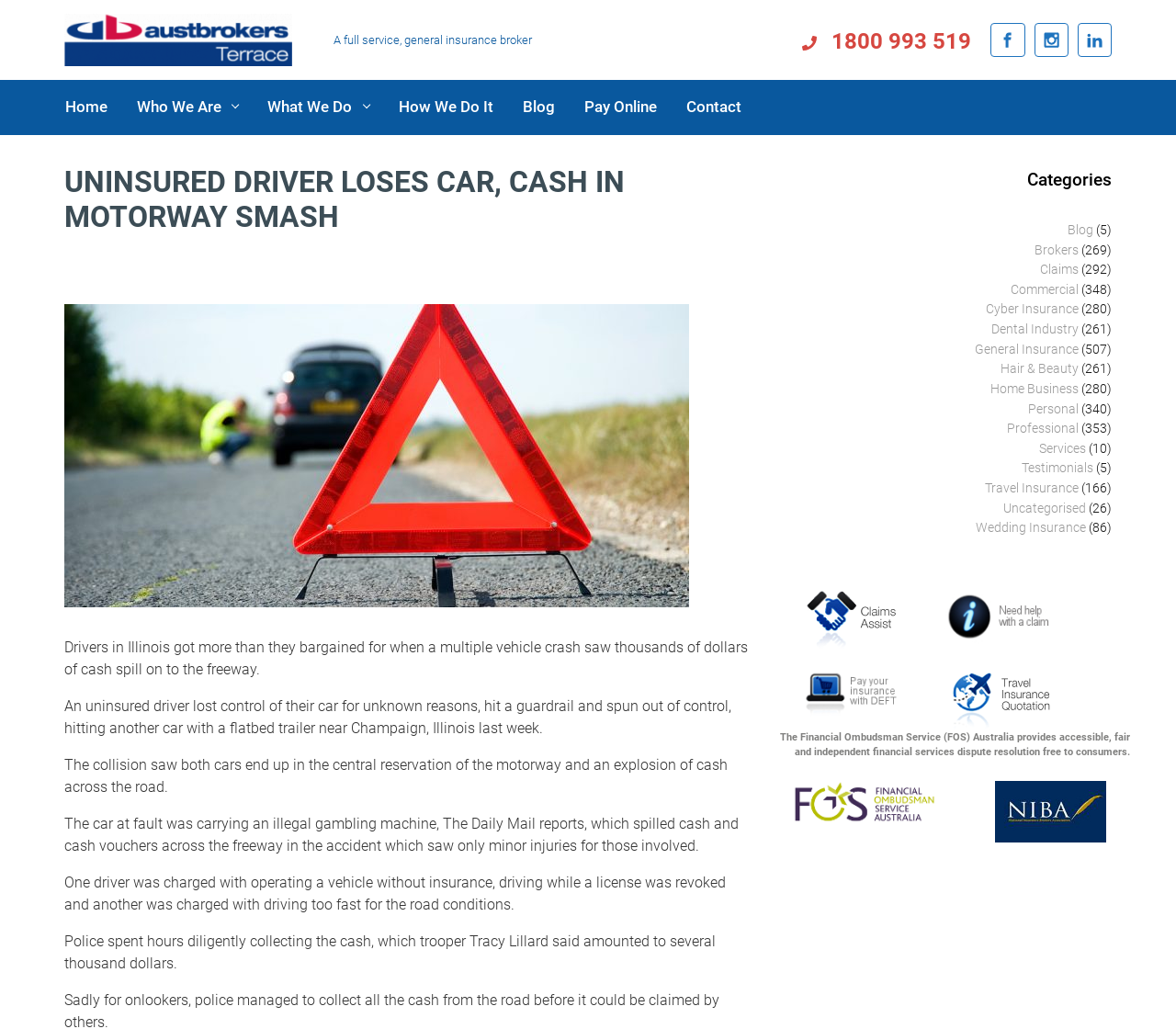Give a one-word or short phrase answer to the question: 
What is the name of the insurance broker?

Austbrokers Terrace Insurance